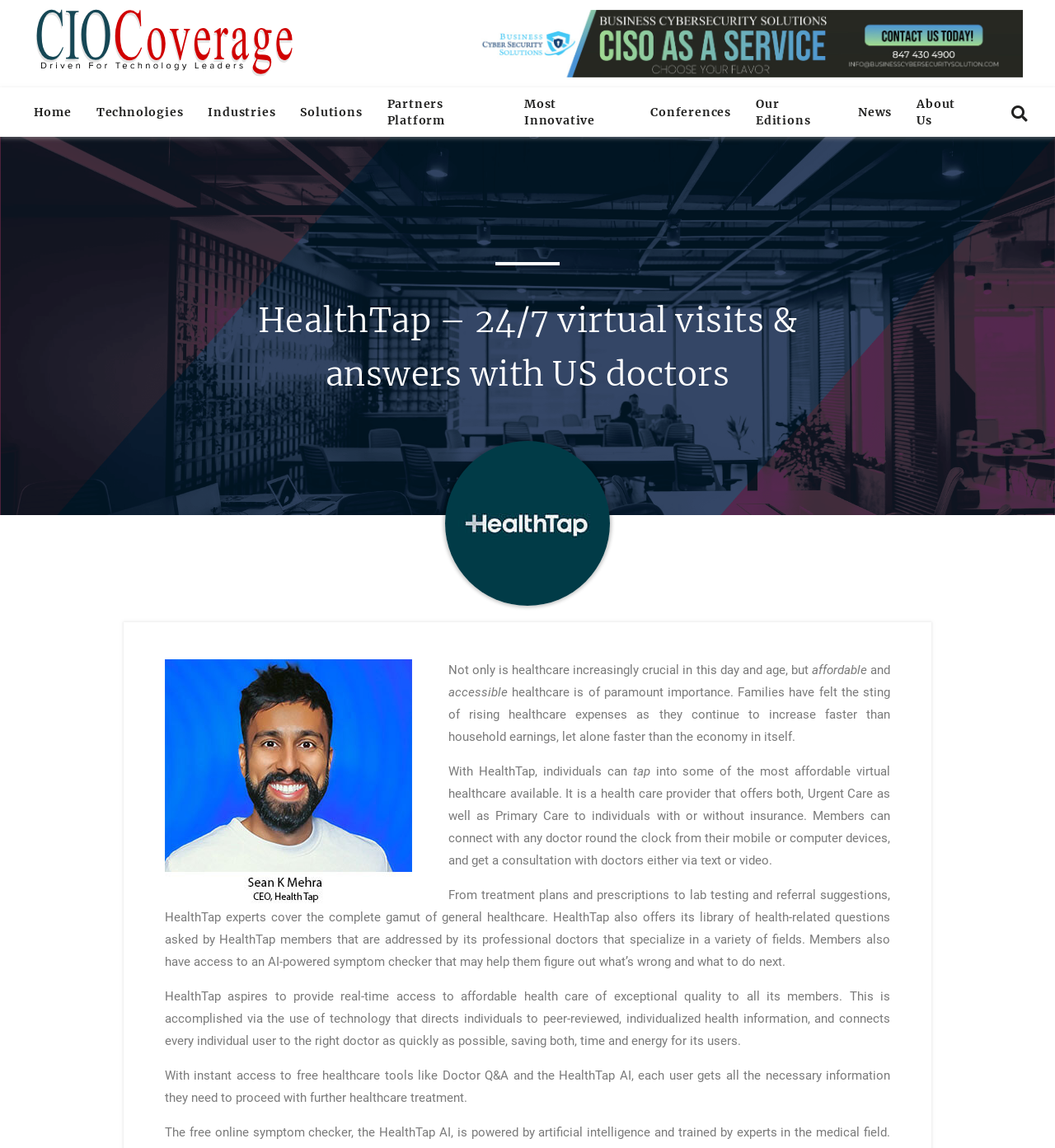Please mark the bounding box coordinates of the area that should be clicked to carry out the instruction: "Read about Technologies".

[0.091, 0.091, 0.174, 0.104]